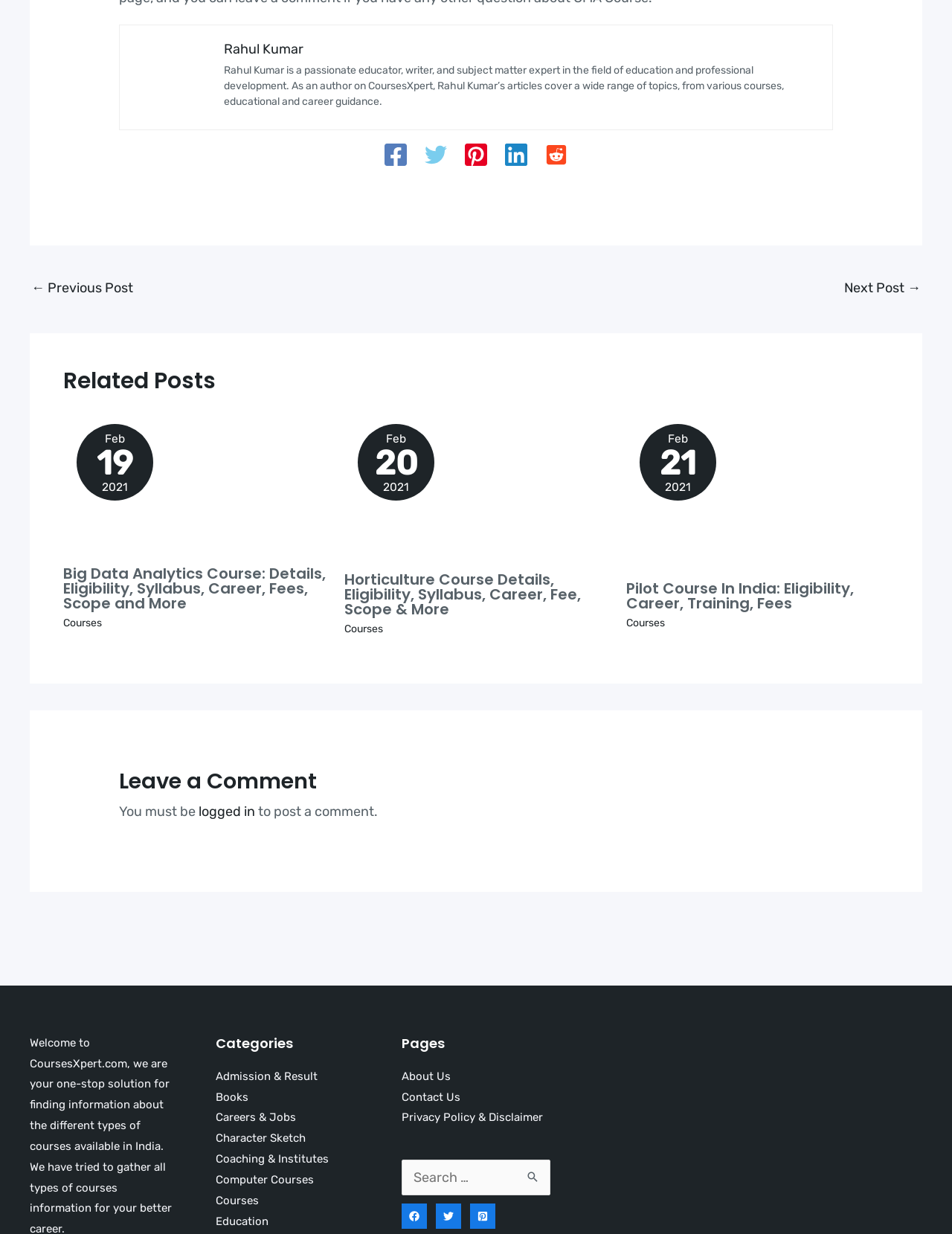Locate the bounding box coordinates of the clickable area needed to fulfill the instruction: "Follow Rahul Kumar on Facebook".

[0.404, 0.116, 0.427, 0.137]